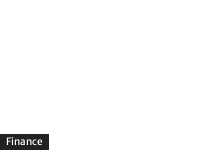What is the purpose of this webpage?
Provide a detailed answer to the question, using the image to inform your response.

The webpage appears to be designed to provide users with a wealth of information and resources aimed at guiding them on financial matters, such as loans, savings, and taxation, suggesting that its purpose is to offer financial guidance and support.